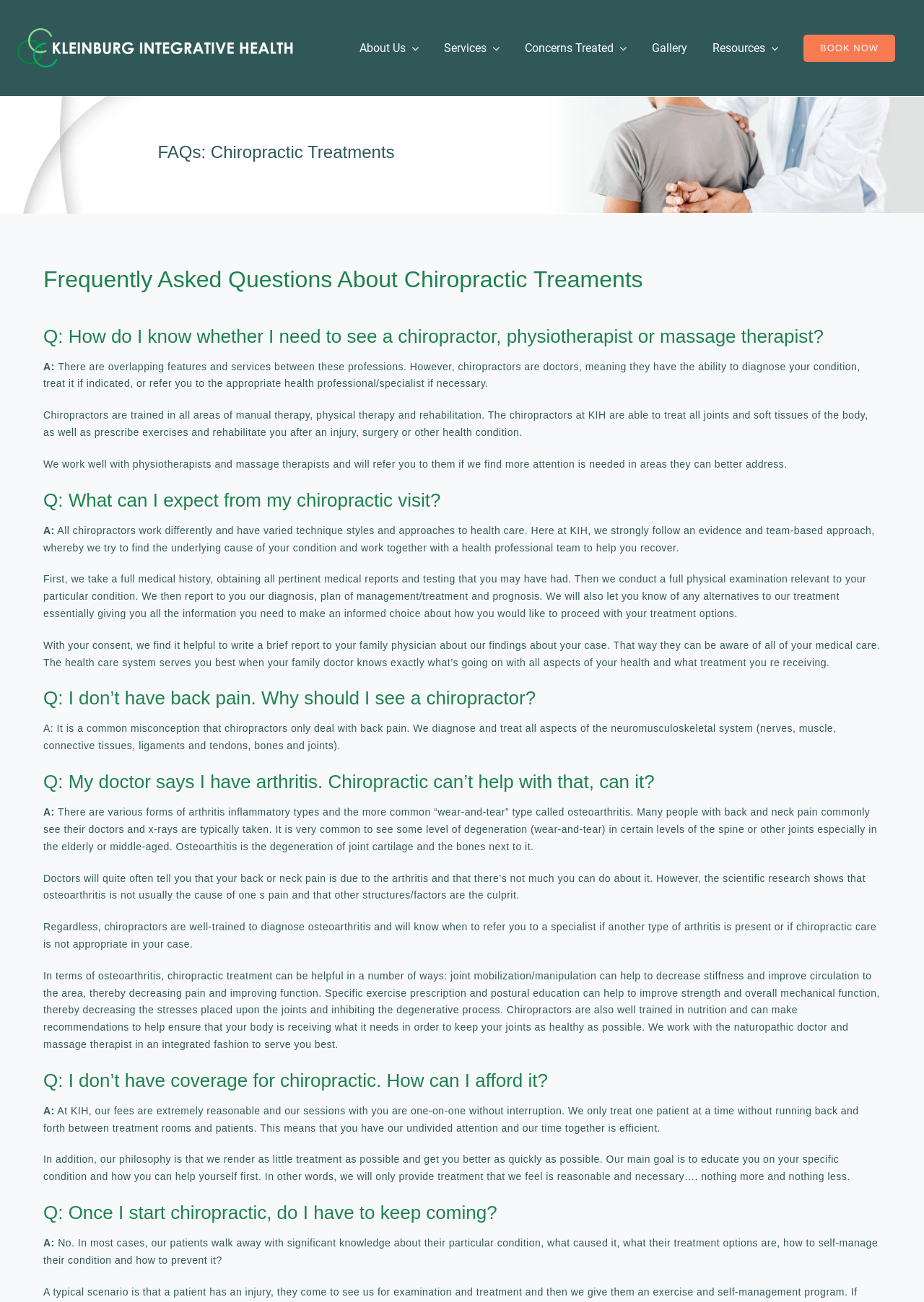What is the purpose of a chiropractor?
Using the information presented in the image, please offer a detailed response to the question.

I found the answer by reading the StaticText element that says 'We diagnose and treat all aspects of the neuromusculoskeletal system (nerves, muscle, connective tissues, ligaments and tendons, bones and joints).' This suggests that the purpose of a chiropractor is to diagnose and treat issues related to the neuromusculoskeletal system.